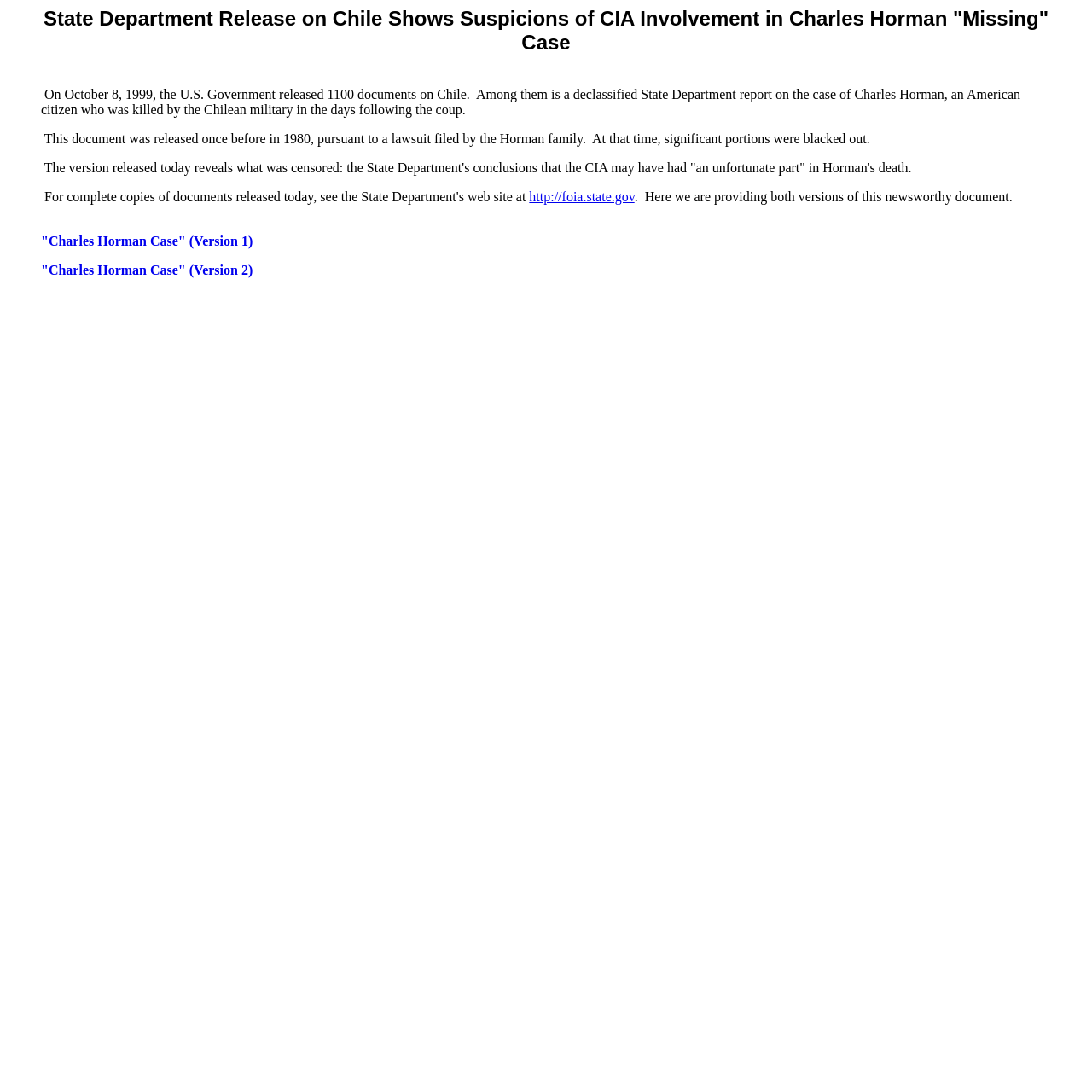What is the date mentioned in the webpage?
Please provide a detailed and thorough answer to the question.

The date is mentioned in the first sentence of the webpage, which states 'On October 8, 1999, the U.S. Government released 1100 documents on Chile.'